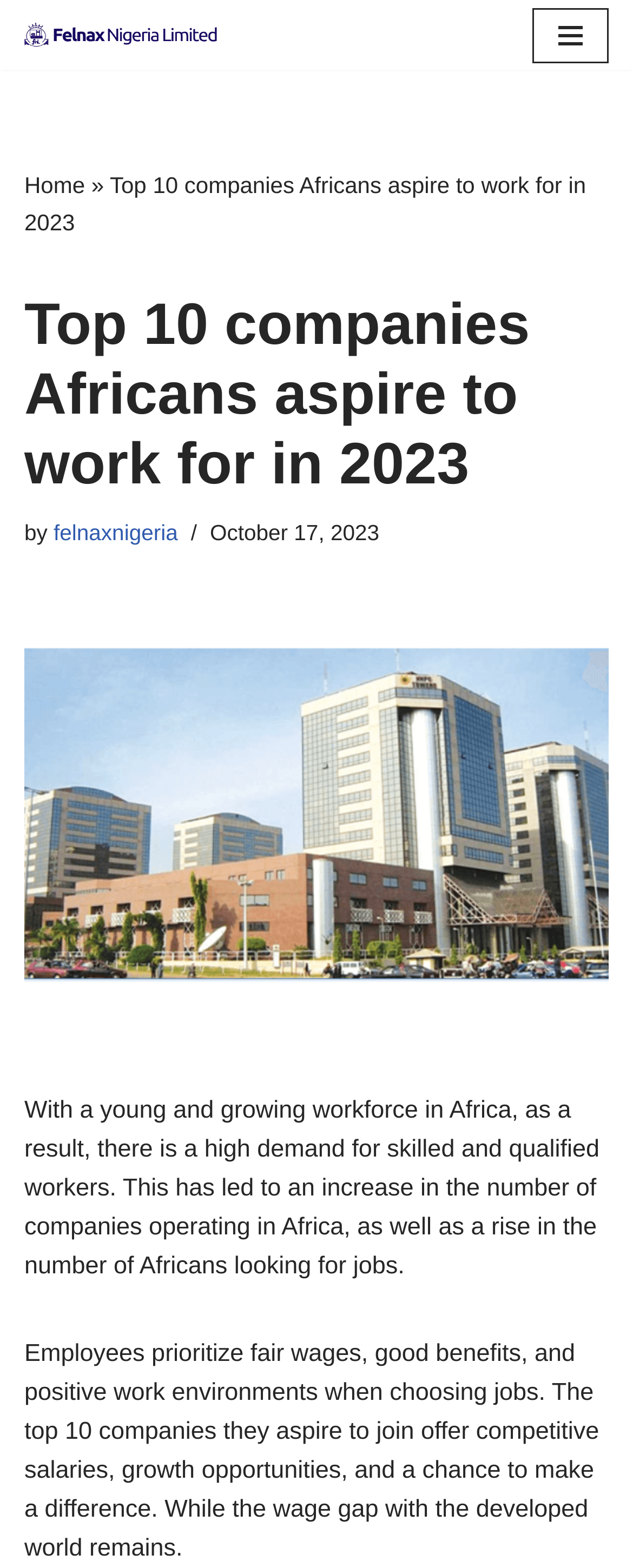What do employees prioritize when choosing jobs?
Ensure your answer is thorough and detailed.

According to the text, employees prioritize fair wages, good benefits, and positive work environments when choosing jobs. This is mentioned in the second paragraph of the article.